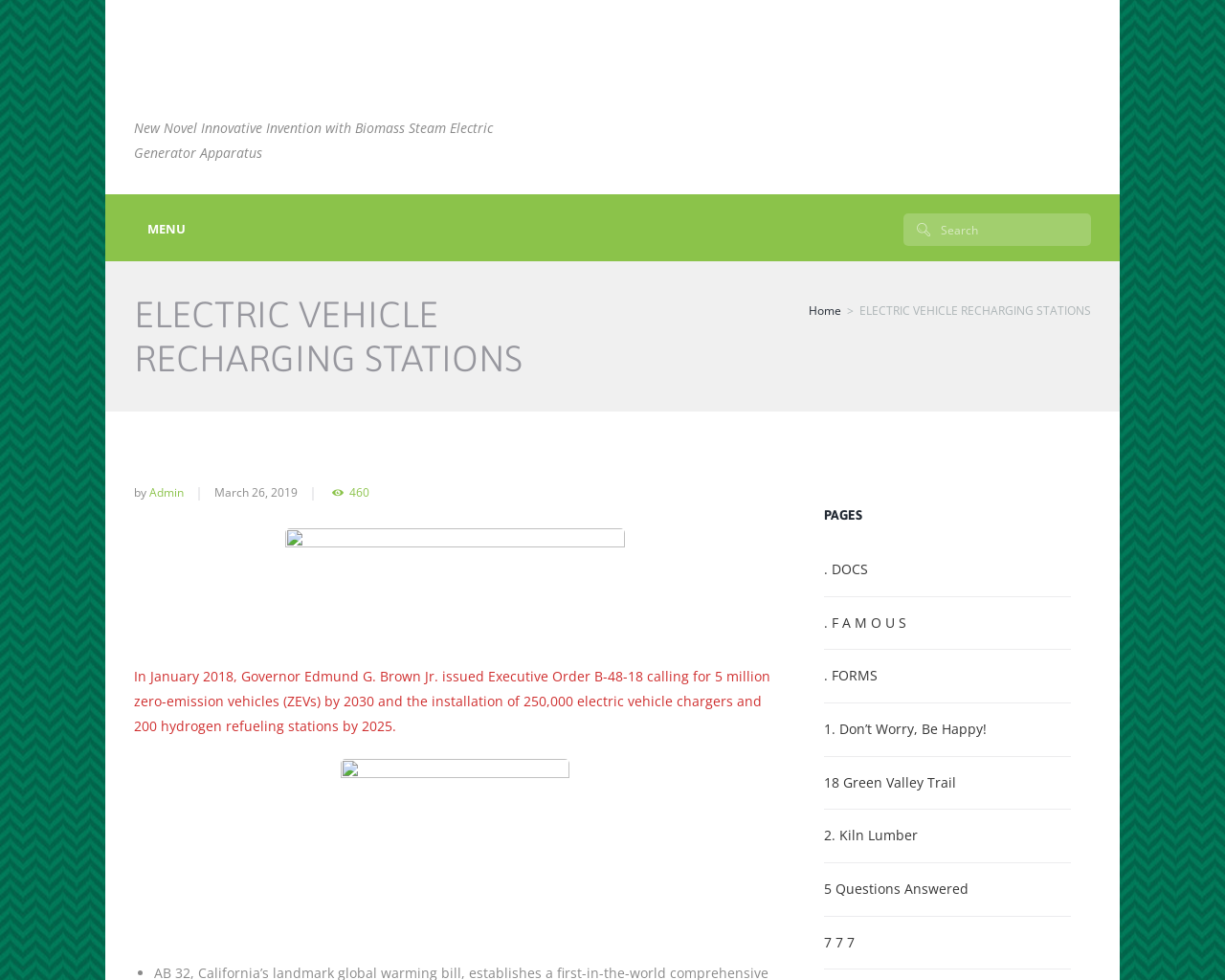What is the purpose of the search bar?
Answer the question with a single word or phrase, referring to the image.

To search